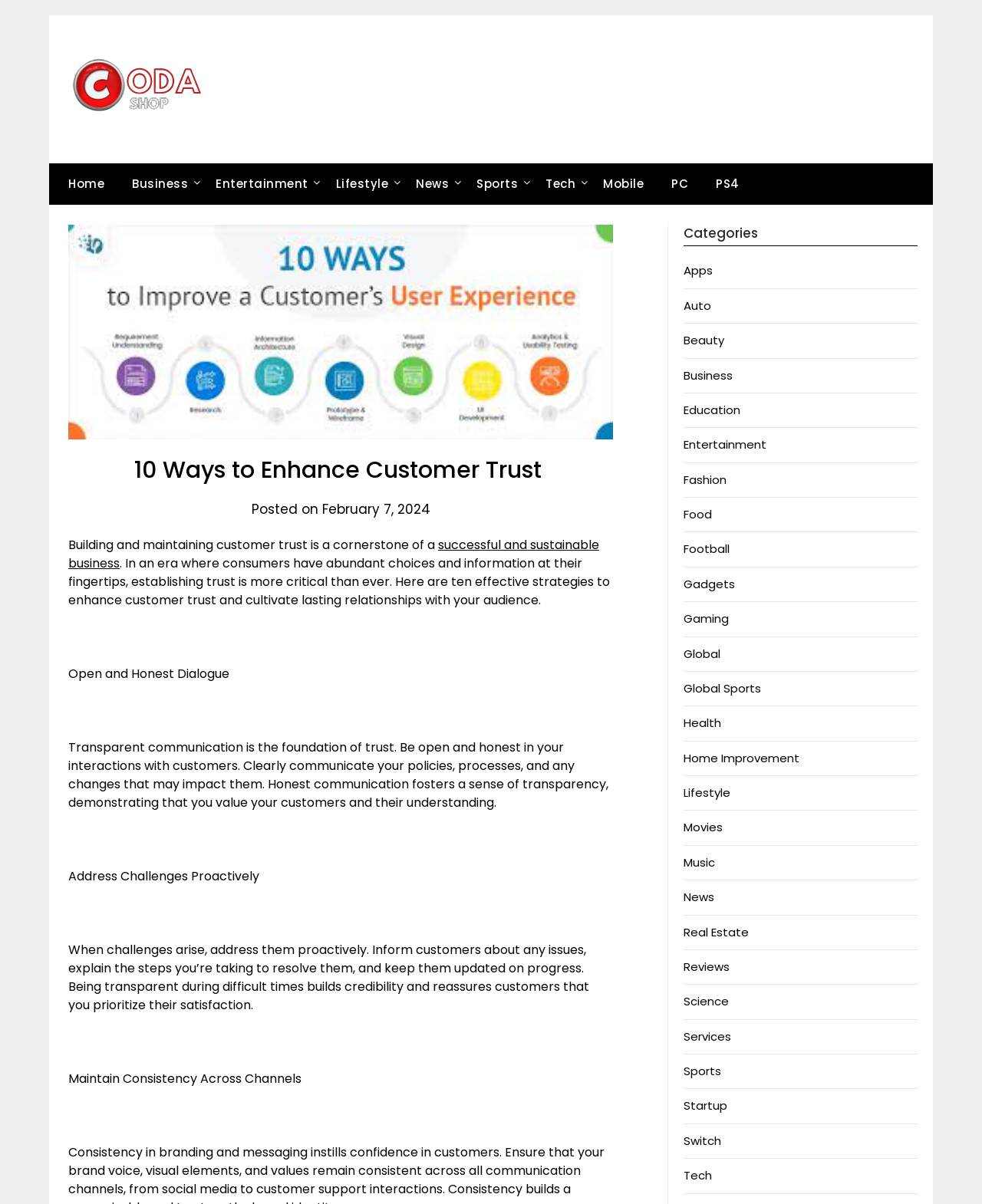Locate the bounding box coordinates of the clickable region to complete the following instruction: "Browse the Tech section."

[0.543, 0.136, 0.598, 0.17]